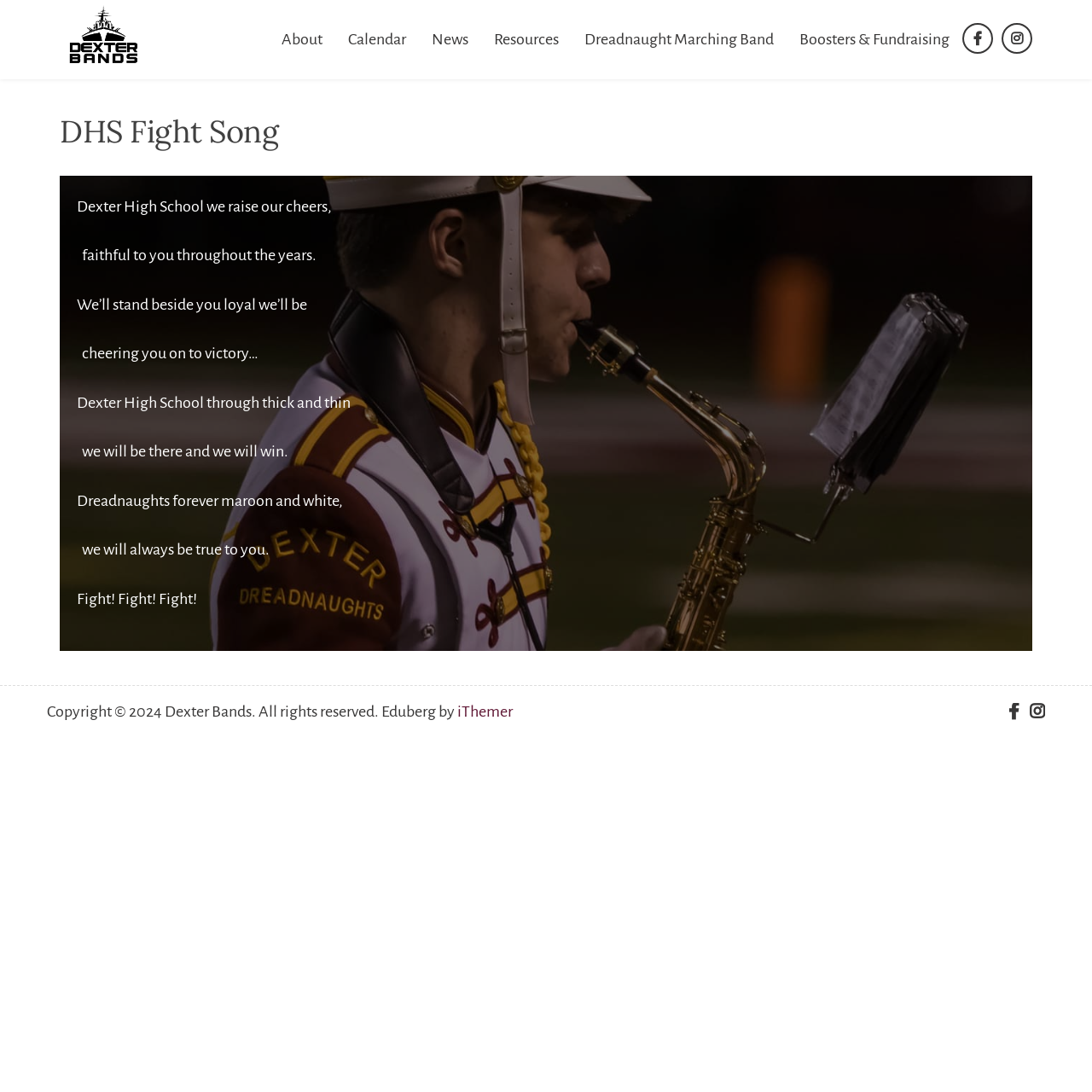Determine the bounding box coordinates of the clickable region to follow the instruction: "Go to the 'Trips' page".

[0.247, 0.085, 0.403, 0.126]